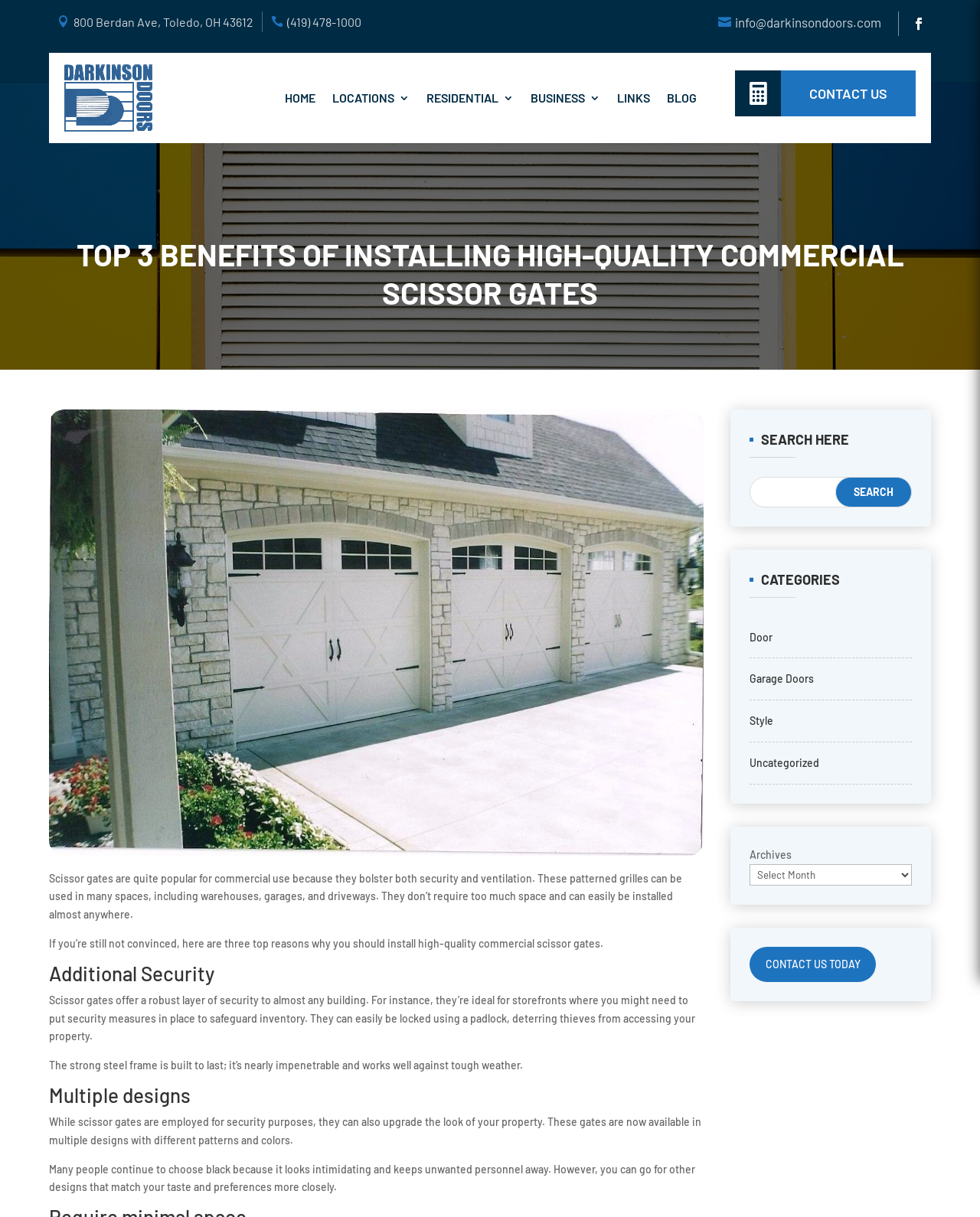Provide the bounding box coordinates for the area that should be clicked to complete the instruction: "Click the 'HOME' link".

[0.29, 0.053, 0.322, 0.108]